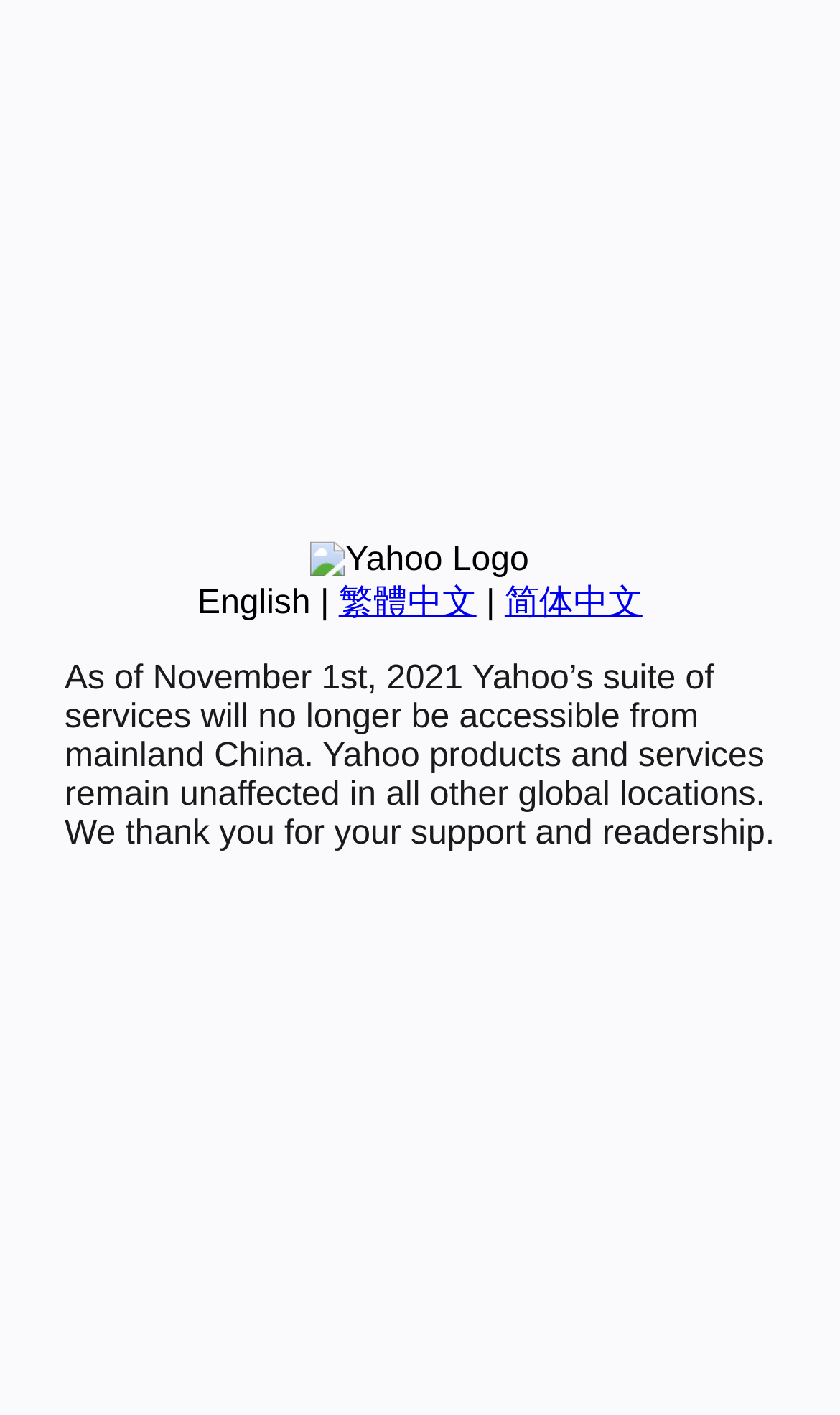Show the bounding box coordinates for the HTML element described as: "繁體中文".

[0.403, 0.413, 0.567, 0.439]